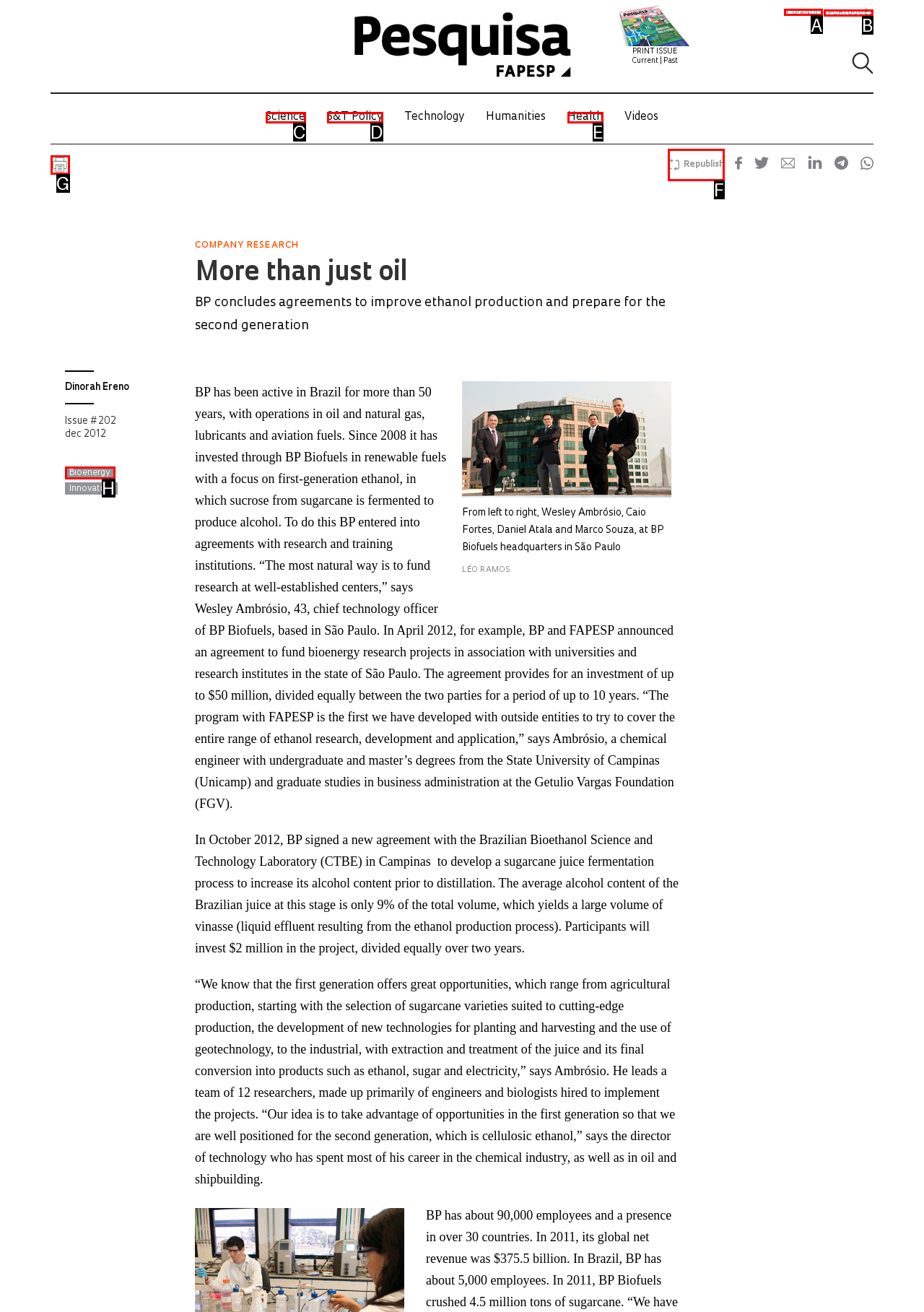Which HTML element should be clicked to complete the following task: Click the 'ESPAÑOL' link?
Answer with the letter corresponding to the correct choice.

A